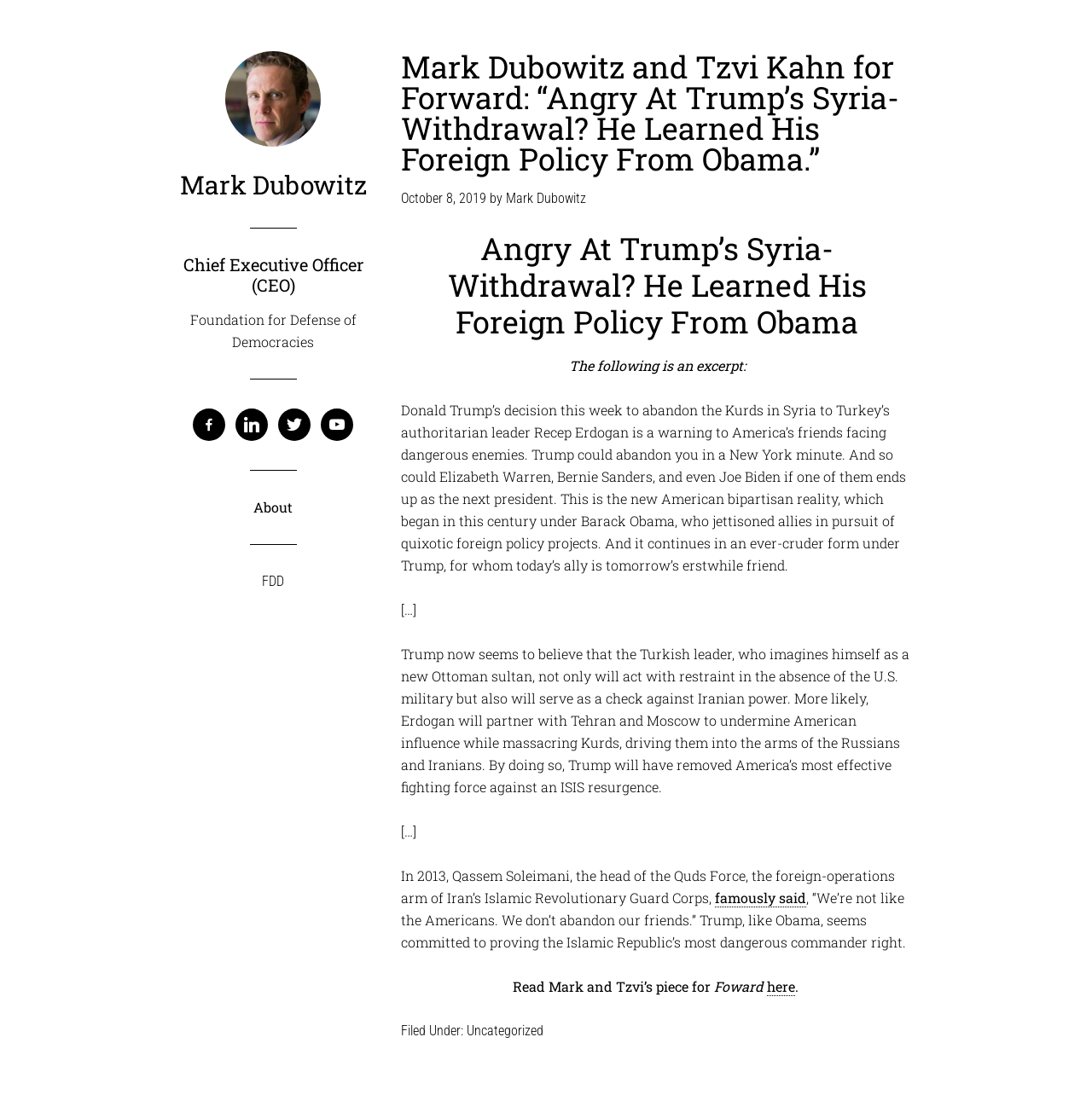Determine the bounding box coordinates for the area that needs to be clicked to fulfill this task: "Click Apply Here!". The coordinates must be given as four float numbers between 0 and 1, i.e., [left, top, right, bottom].

None